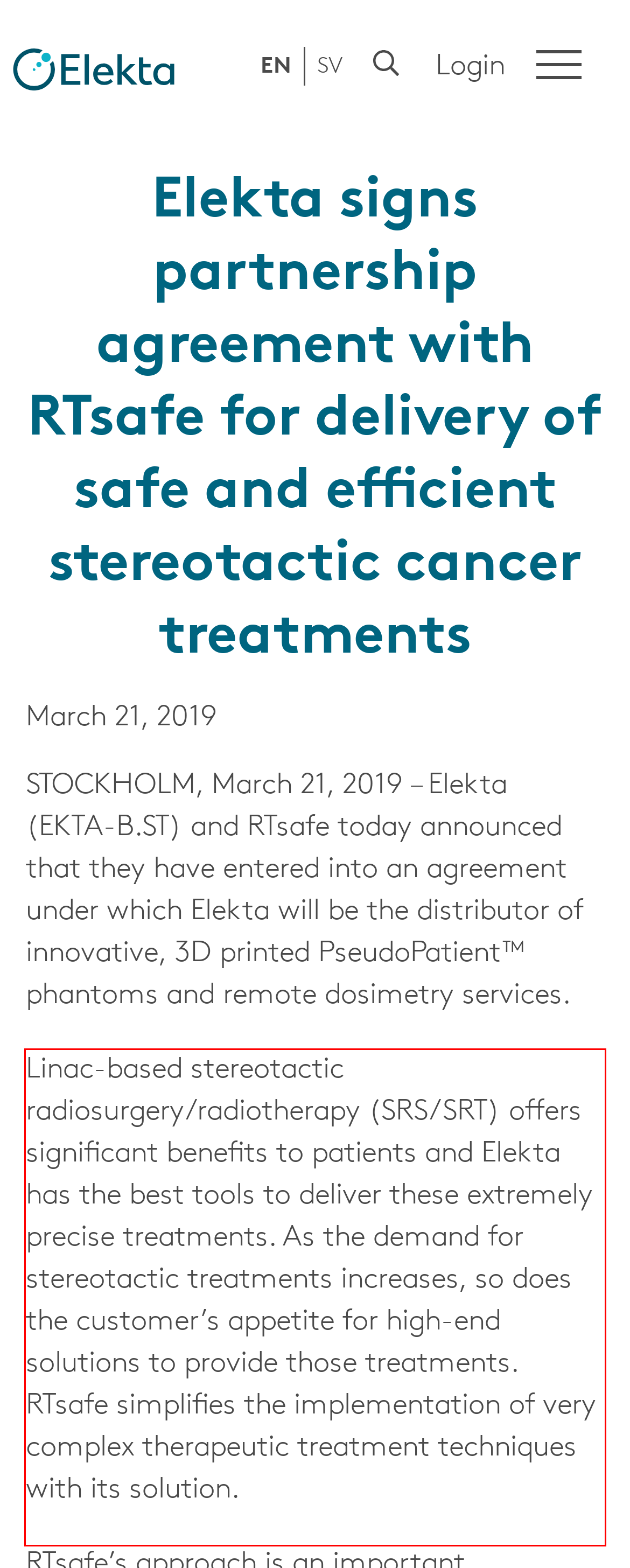You are given a webpage screenshot with a red bounding box around a UI element. Extract and generate the text inside this red bounding box.

Linac-based stereotactic radiosurgery/radiotherapy (SRS/SRT) offers significant benefits to patients and Elekta has the best tools to deliver these extremely precise treatments. As the demand for stereotactic treatments increases, so does the customer’s appetite for high-end solutions to provide those treatments. RTsafe simplifies the implementation of very complex therapeutic treatment techniques with its solution.